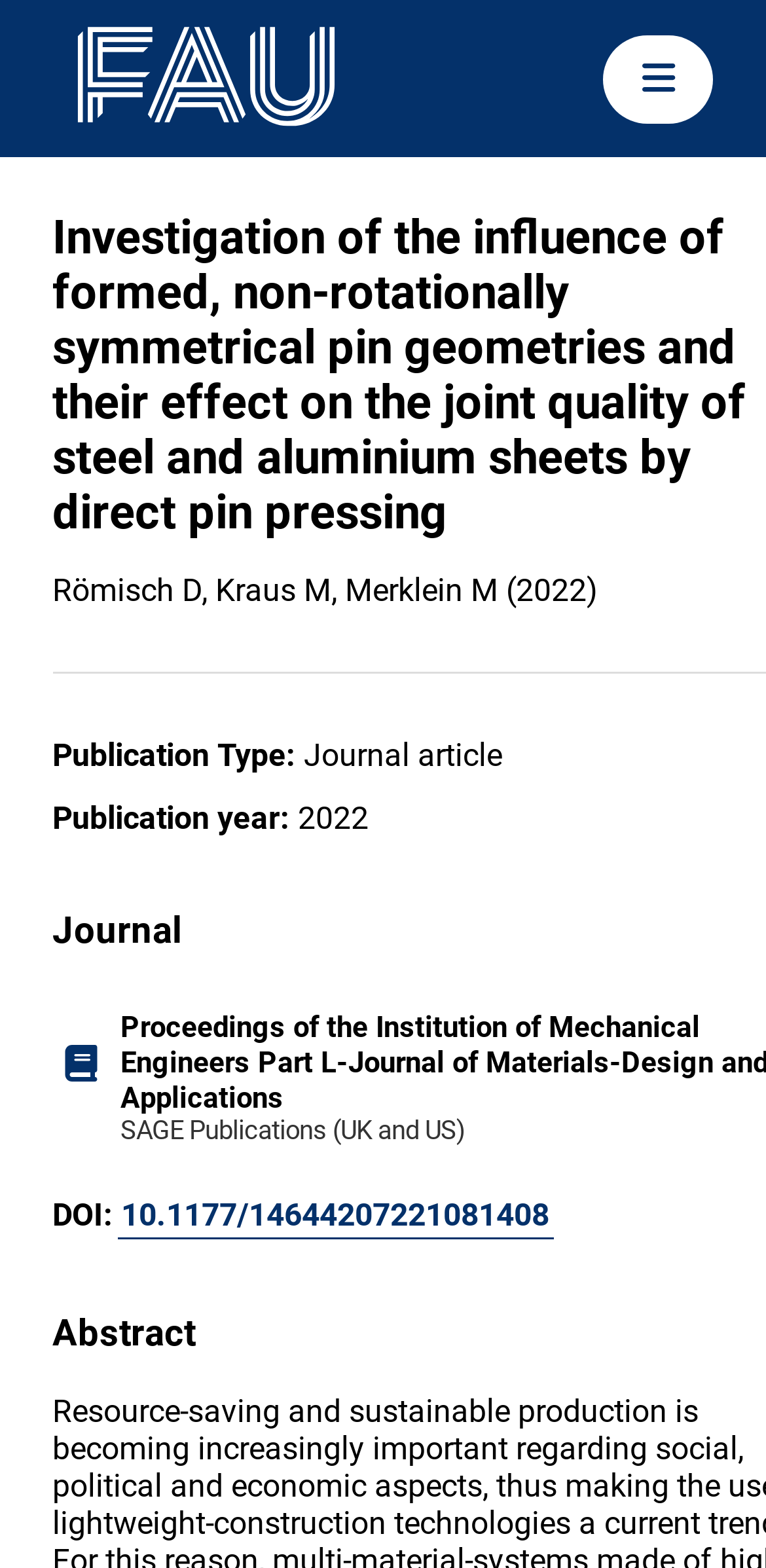How many images are on the webpage?
Based on the image content, provide your answer in one word or a short phrase.

3